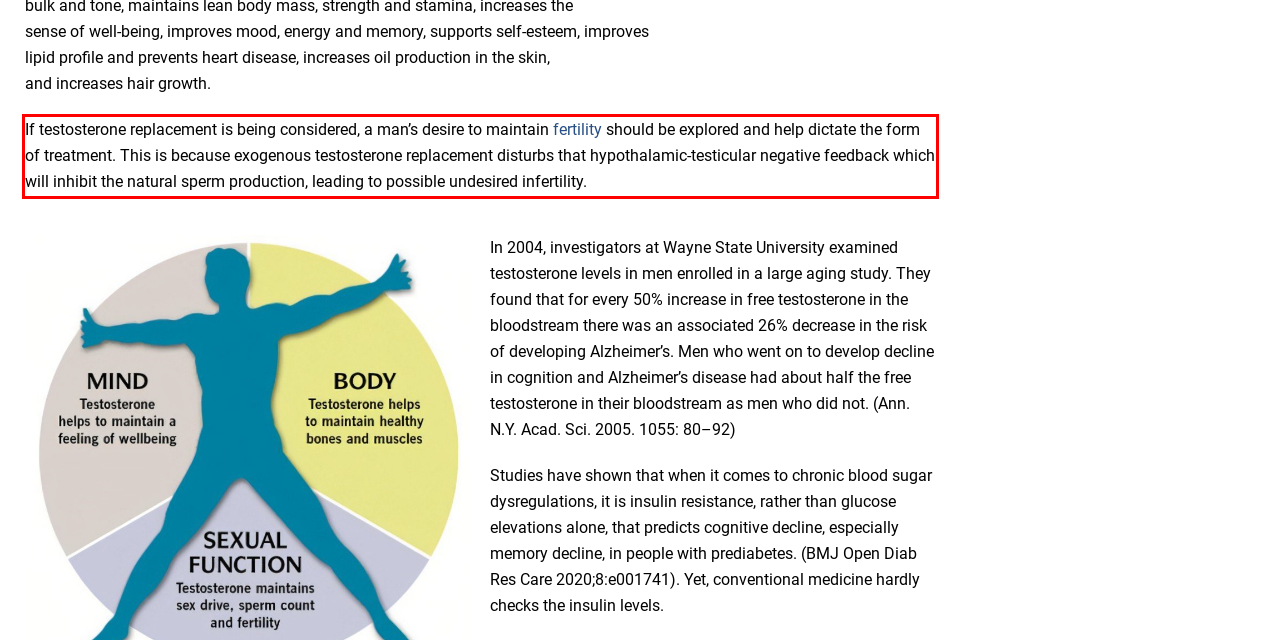Please use OCR to extract the text content from the red bounding box in the provided webpage screenshot.

If testosterone replacement is being considered, a man’s desire to maintain fertility should be explored and help dictate the form of treatment. This is because exogenous testosterone replacement disturbs that hypothalamic-testicular negative feedback which will inhibit the natural sperm production, leading to possible undesired infertility.